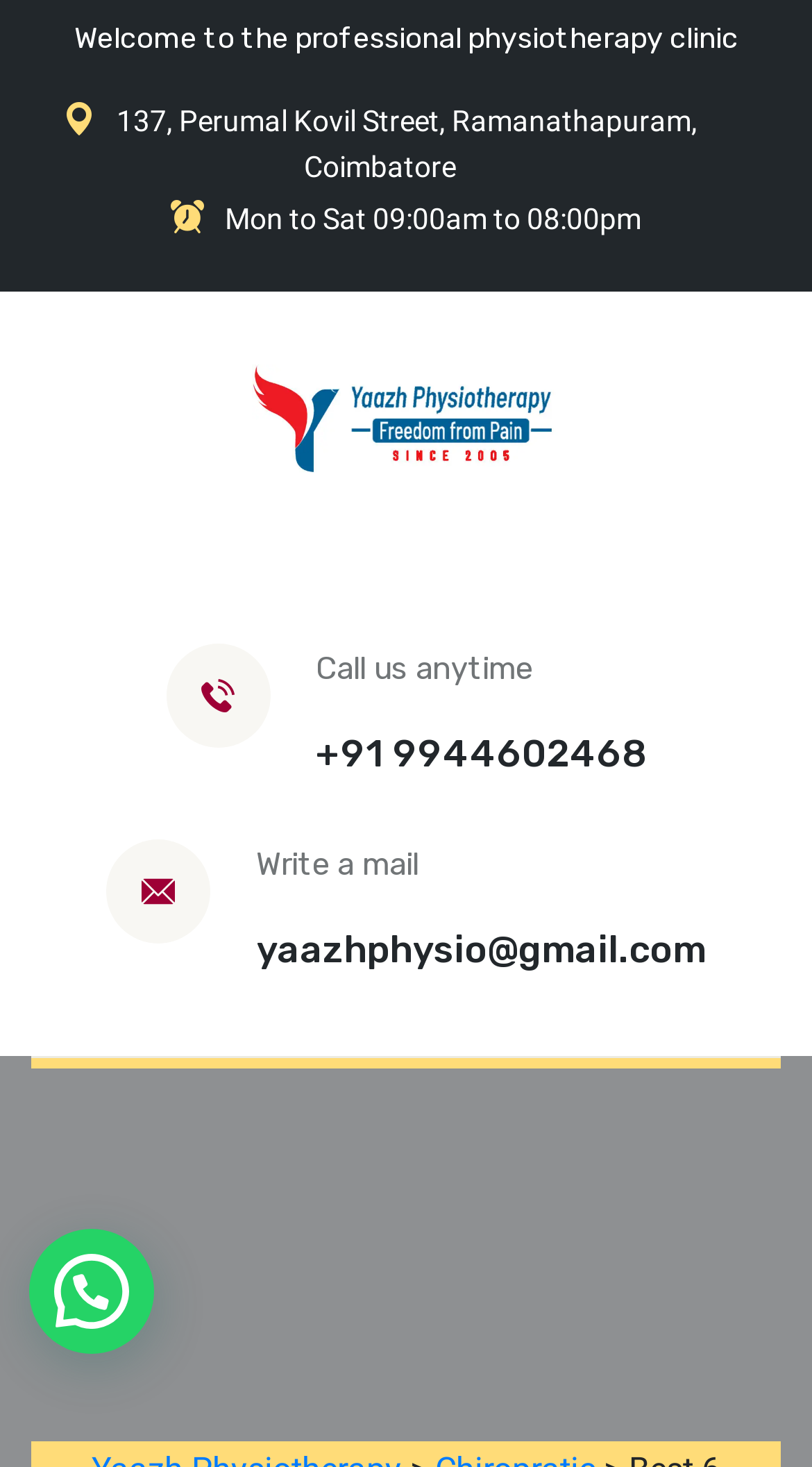Using the image as a reference, answer the following question in as much detail as possible:
What is the clinic's address?

I found the clinic's address by looking at the static text element located at [0.144, 0.07, 0.859, 0.124] which contains the address '137, Perumal Kovil Street, Ramanathapuram, Coimbatore'.